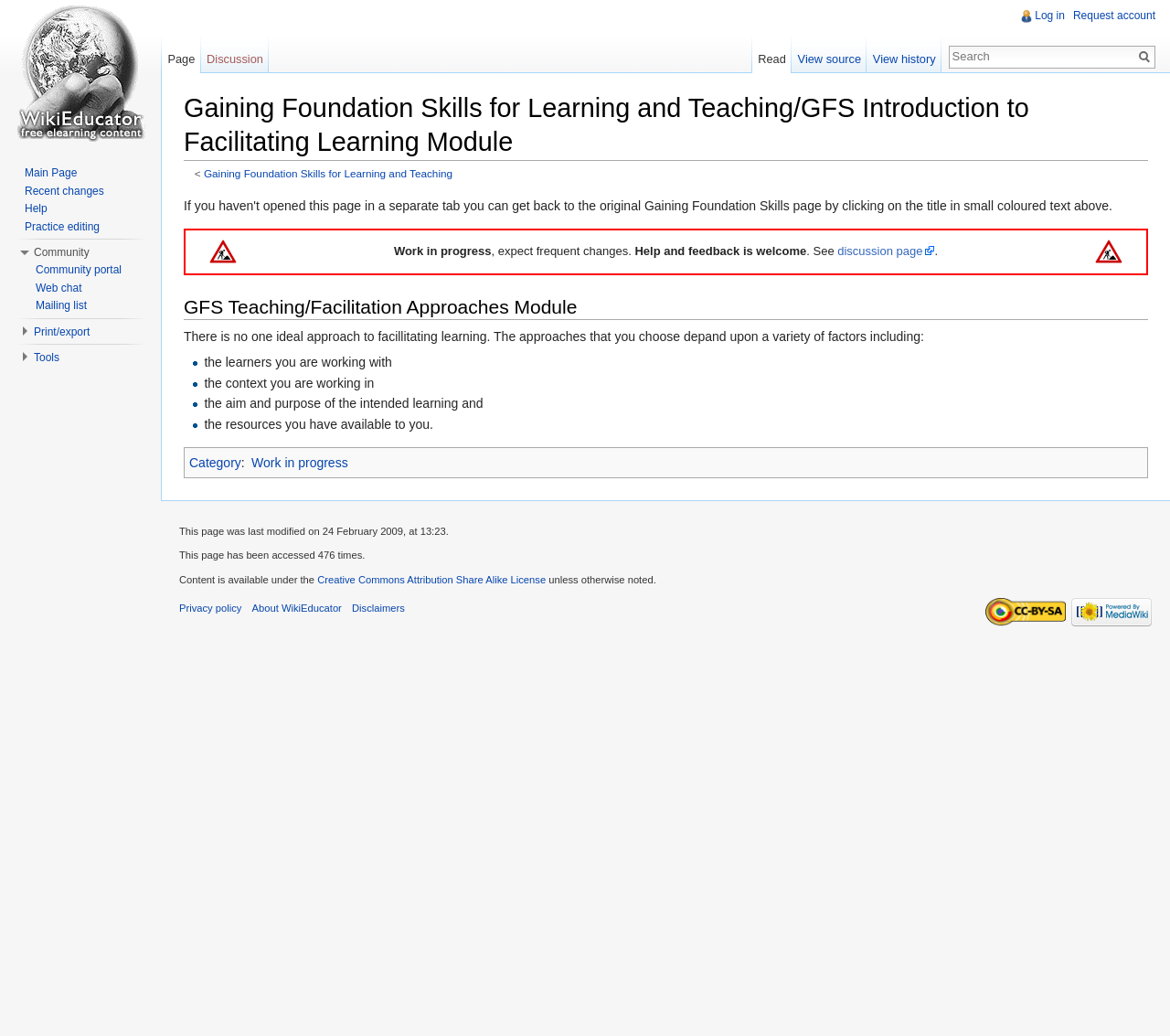With reference to the screenshot, provide a detailed response to the question below:
How many times has the webpage been accessed?

According to the webpage content, the page has been accessed 476 times.